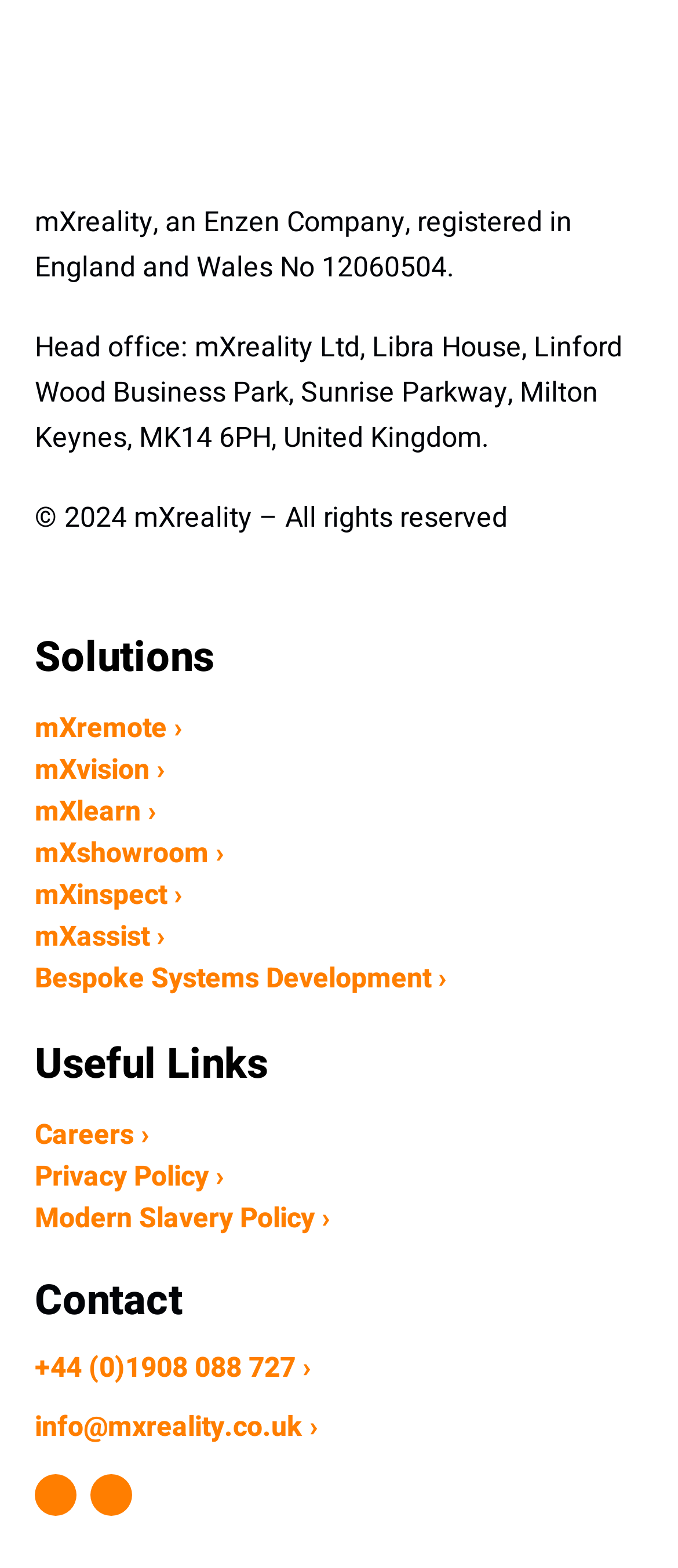Based on the image, give a detailed response to the question: What is the address of the head office?

The address of the head office is mentioned in the second static text element, which provides the full address of the head office.